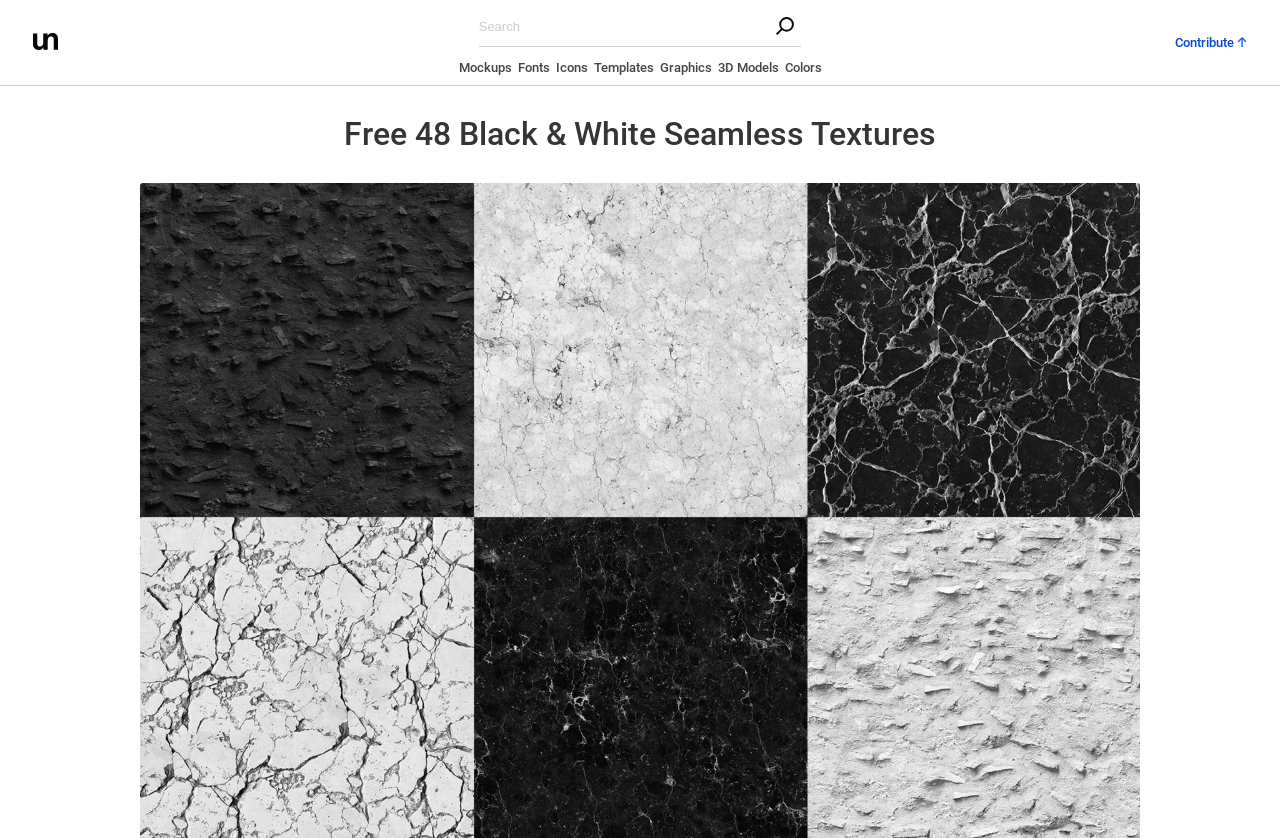Could you determine the bounding box coordinates of the clickable element to complete the instruction: "Click the 'Click here to send' button"? Provide the coordinates as four float numbers between 0 and 1, i.e., [left, top, right, bottom].

None